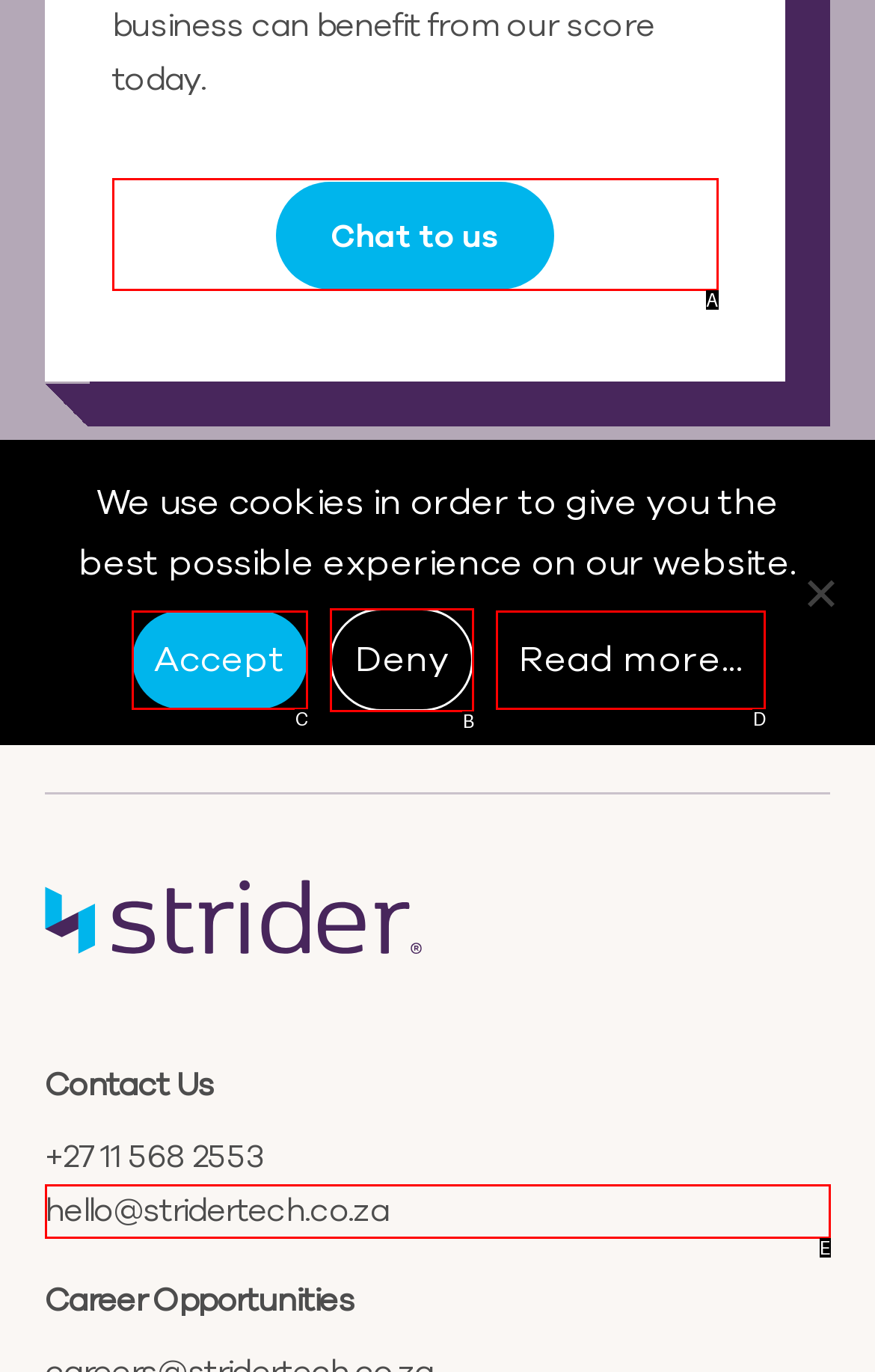Identify the HTML element that matches the description: Chat to us
Respond with the letter of the correct option.

A